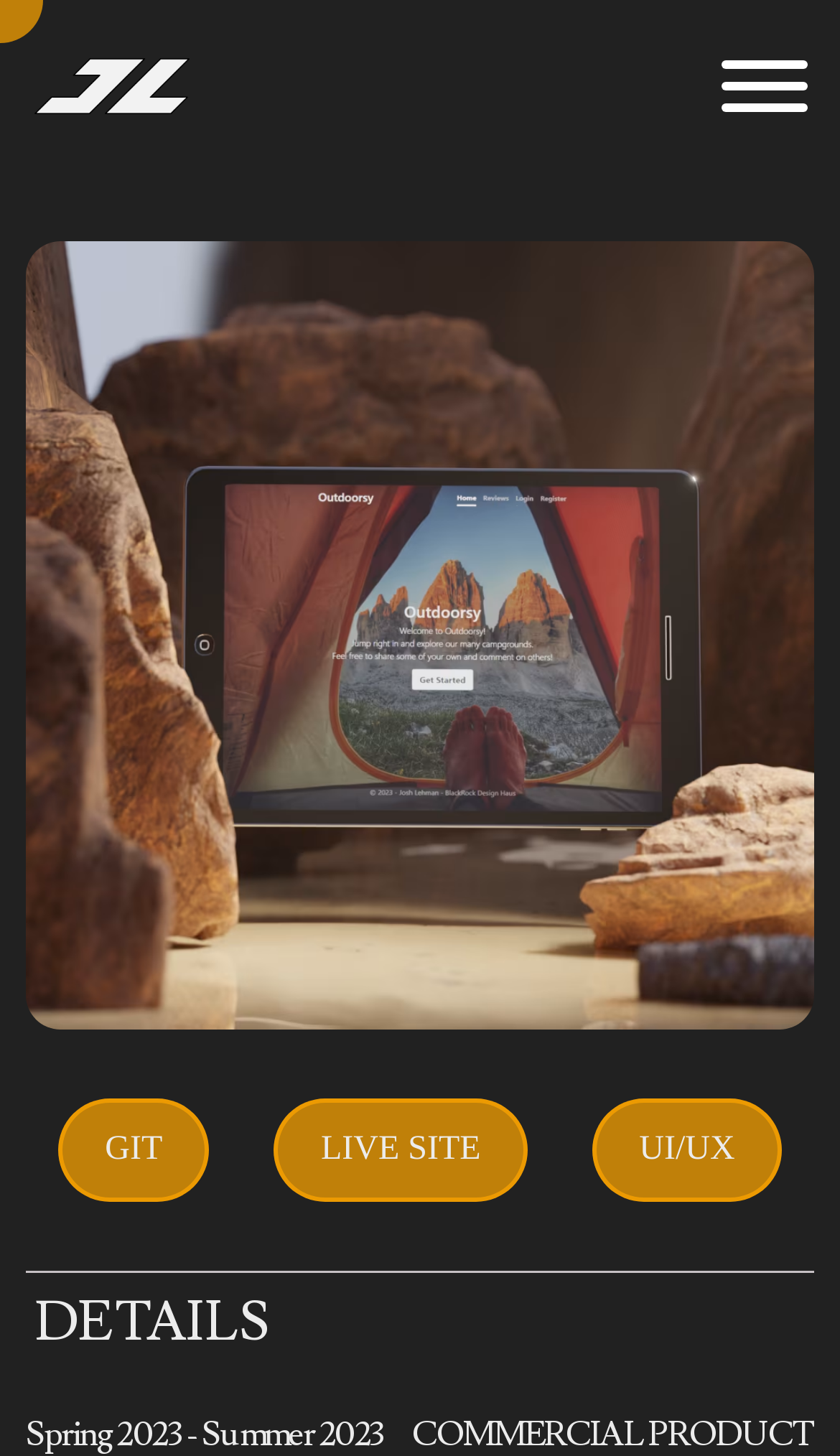Offer a thorough description of the webpage.

This webpage is a social platform for outdoors enthusiasts, titled "Joshua Lehman | Outdoorsy". At the top, there is a header section with a hero image, which spans almost the entire width of the page. Below the header, there is a navigation menu with five links: "Home", "About", "Blog", "Contact", and "Guestbook", each with a corresponding heading. These links are arranged horizontally, taking up the full width of the page.

Further down, there is a prominent section featuring an image of the "outdoorsy app hero", which occupies most of the page's width. Below this image, there are three buttons: "GIT", "LIVE SITE", and "UI/UX", arranged horizontally. The "GIT" and "LIVE SITE" buttons are links, while the "UI/UX" button is a standalone button.

At the very bottom of the page, there is a heading titled "DETAILS", which is centered horizontally. Overall, the webpage has a clean and organized structure, with a focus on showcasing the outdoorsy app and its features.